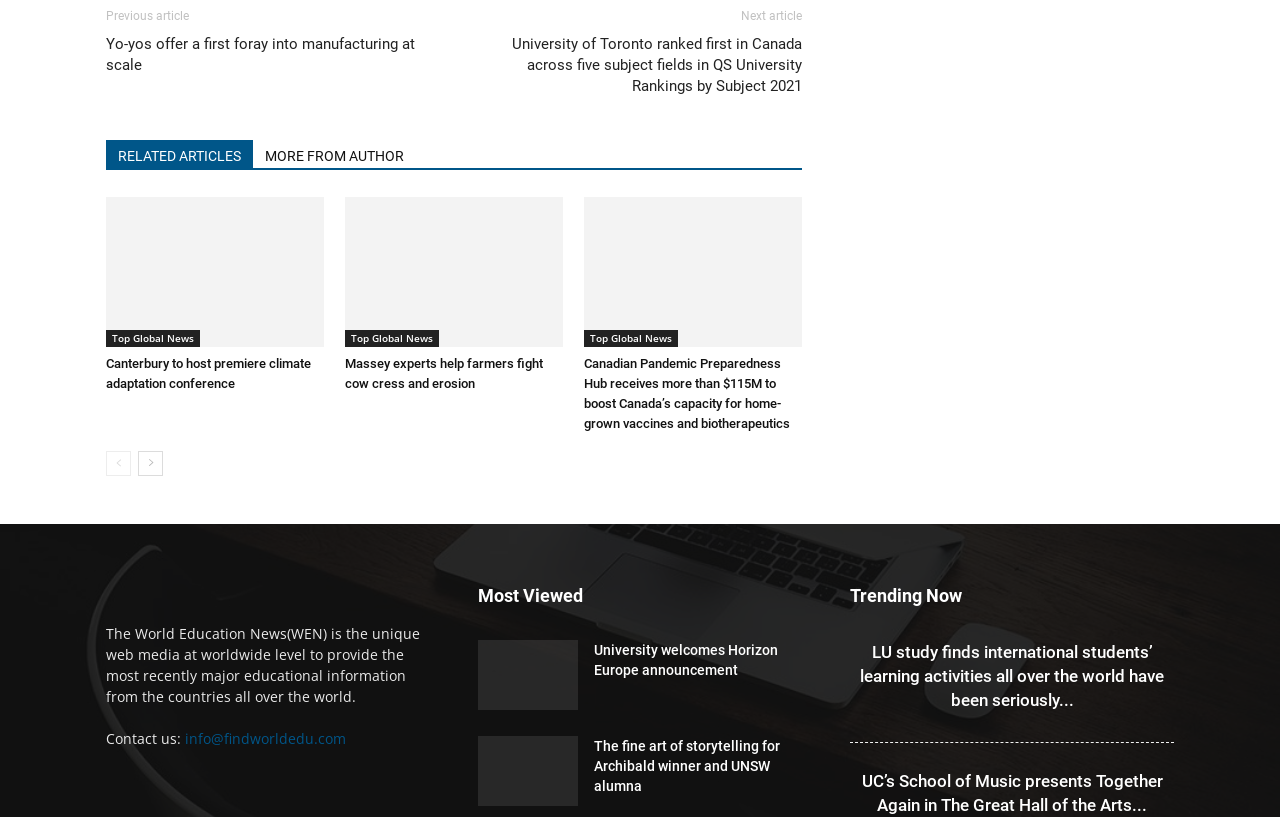Answer this question using a single word or a brief phrase:
What is the topic of the article 'Canterbury to host premiere climate adaptation conference'?

Climate adaptation